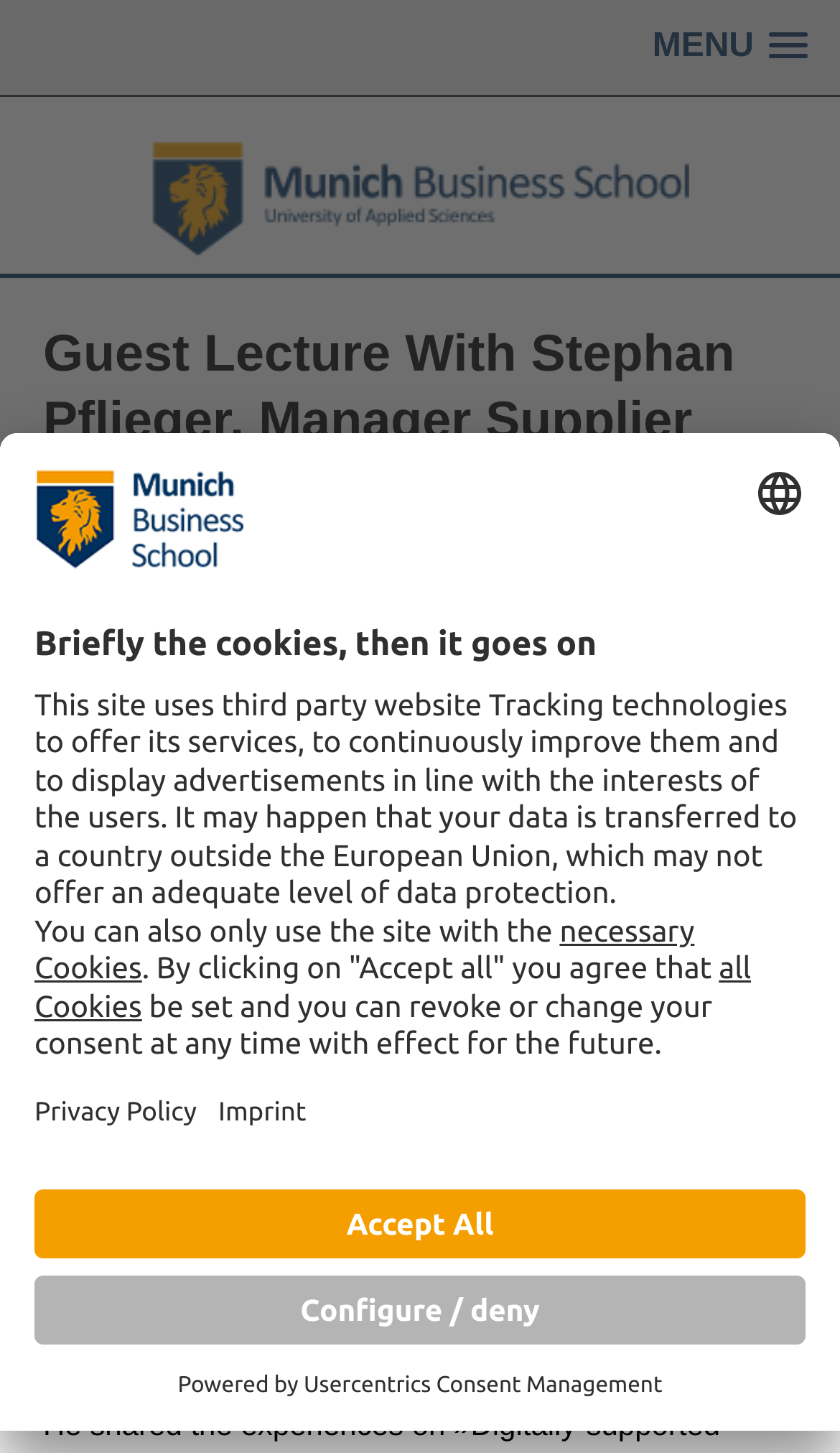Specify the bounding box coordinates of the area to click in order to execute this command: 'Read the guest lecture details'. The coordinates should consist of four float numbers ranging from 0 to 1, and should be formatted as [left, top, right, bottom].

[0.051, 0.221, 0.949, 0.421]